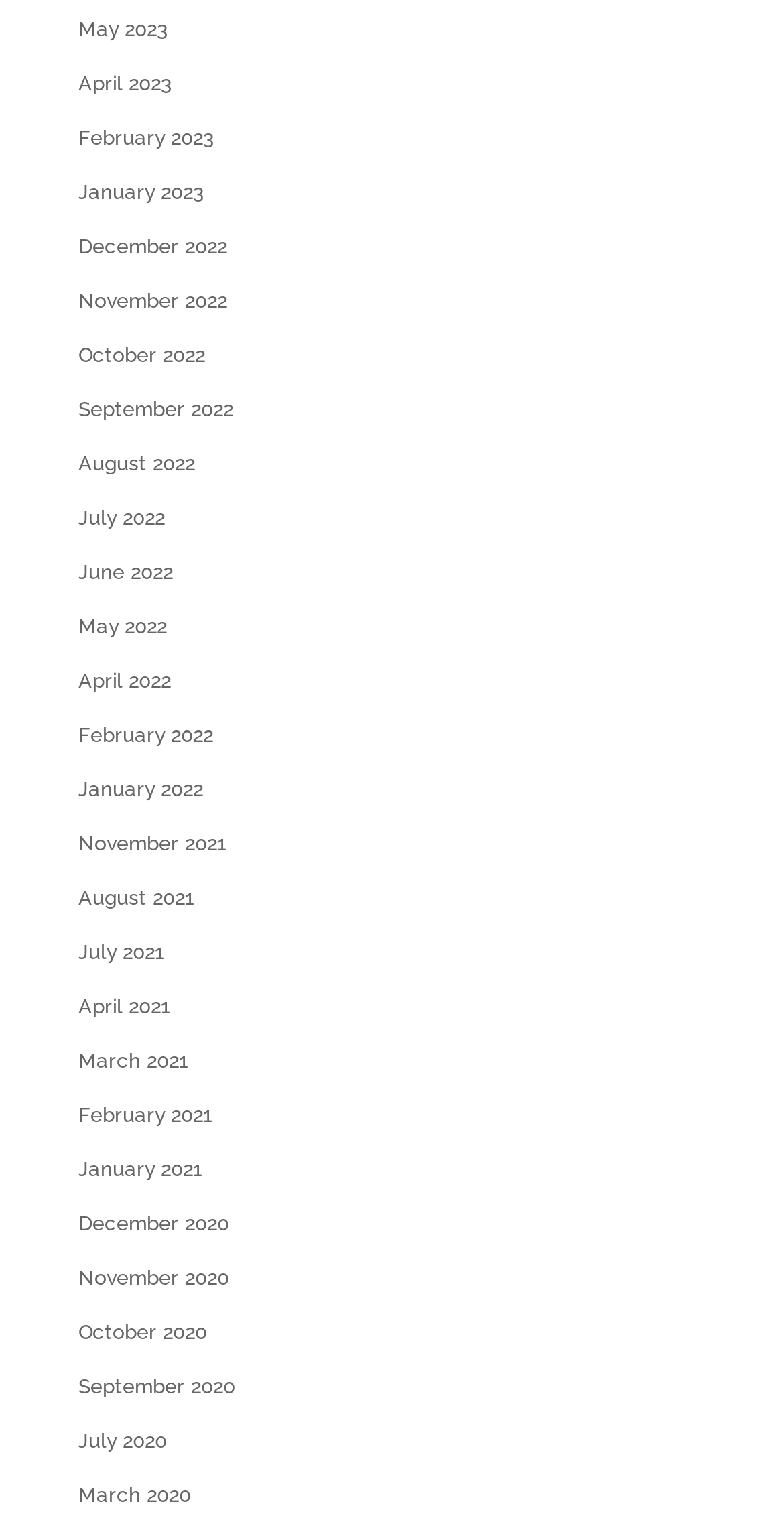Carefully examine the image and provide an in-depth answer to the question: How many months are listed in 2022?

I counted the number of links with '2022' in their text and found 12 links, which corresponds to all 12 months of the year 2022.